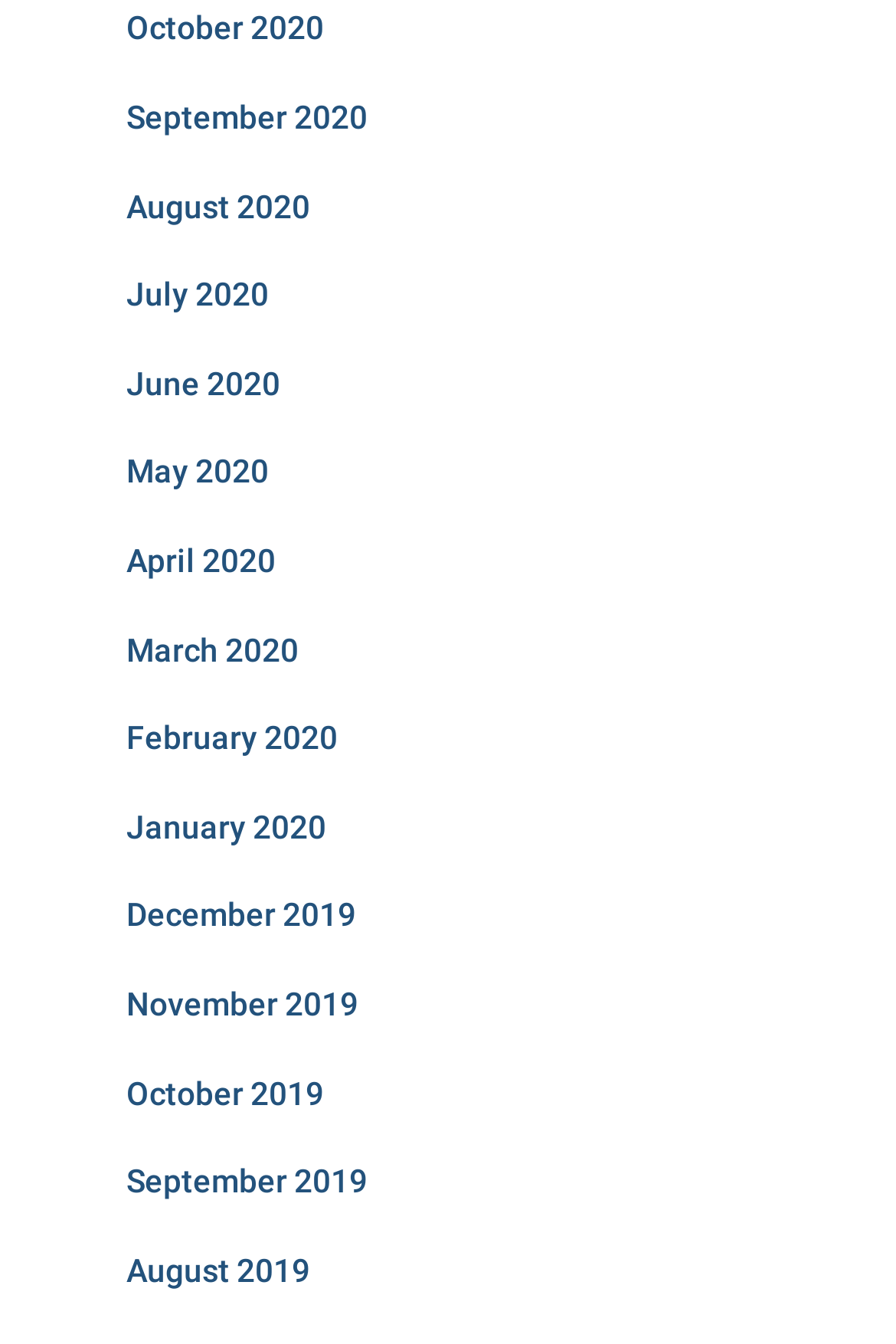Extract the bounding box coordinates of the UI element described by: "Shipping & Returns". The coordinates should include four float numbers ranging from 0 to 1, e.g., [left, top, right, bottom].

None